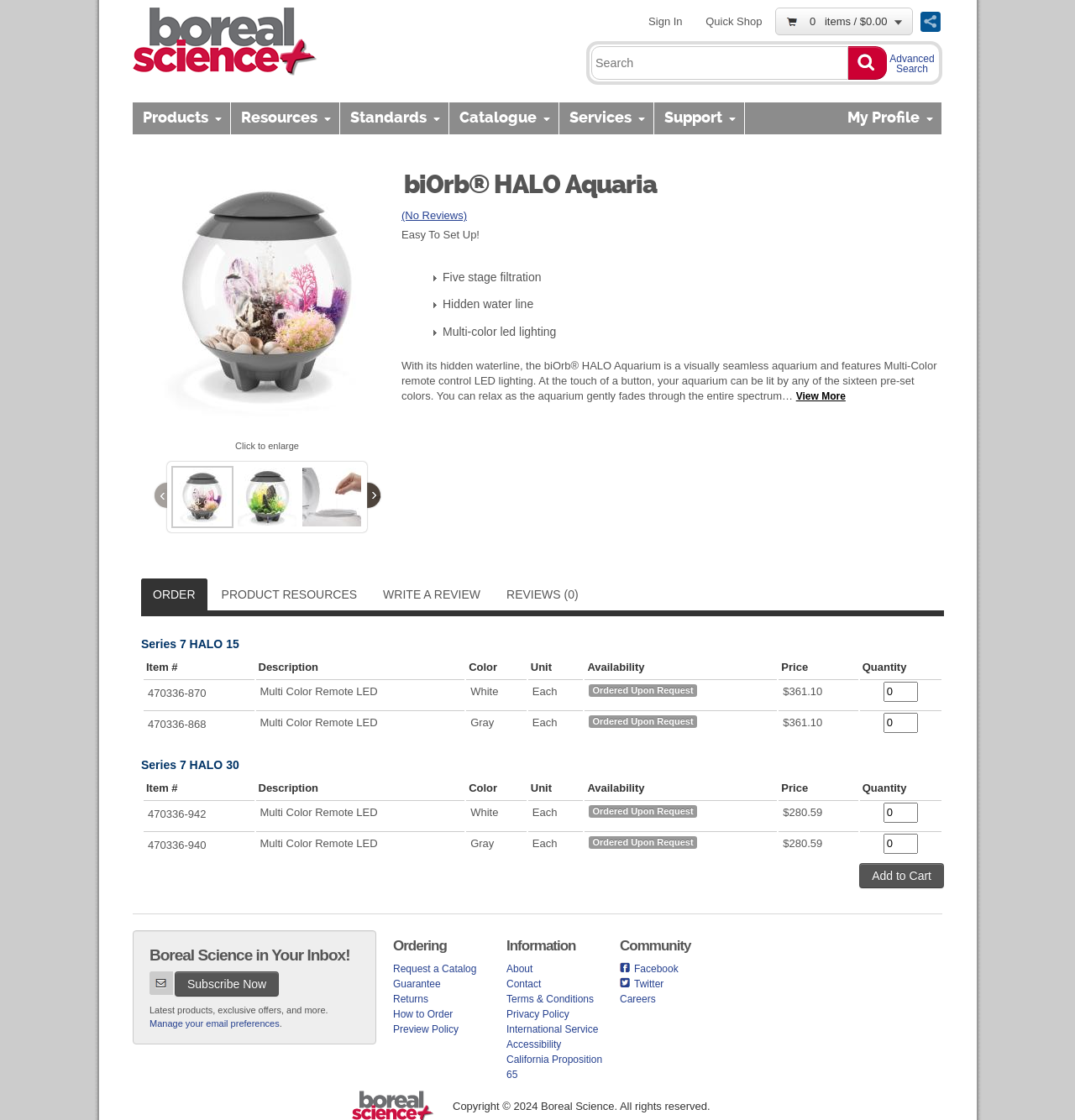What is the purpose of the hidden waterline?
Using the image as a reference, give a one-word or short phrase answer.

Visually seamless aquarium